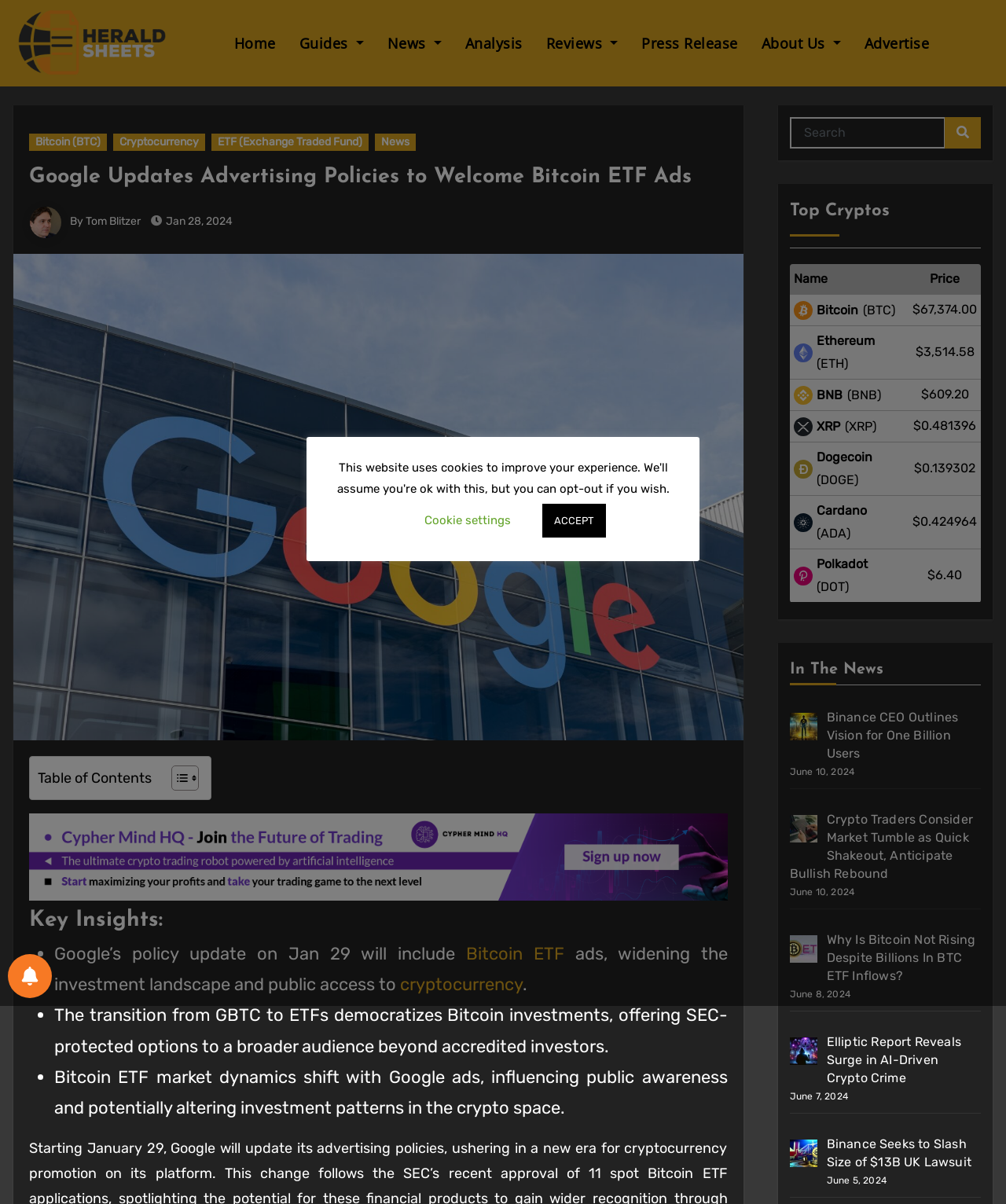Find the bounding box coordinates of the element to click in order to complete this instruction: "Toggle the table of contents". The bounding box coordinates must be four float numbers between 0 and 1, denoted as [left, top, right, bottom].

[0.159, 0.635, 0.194, 0.657]